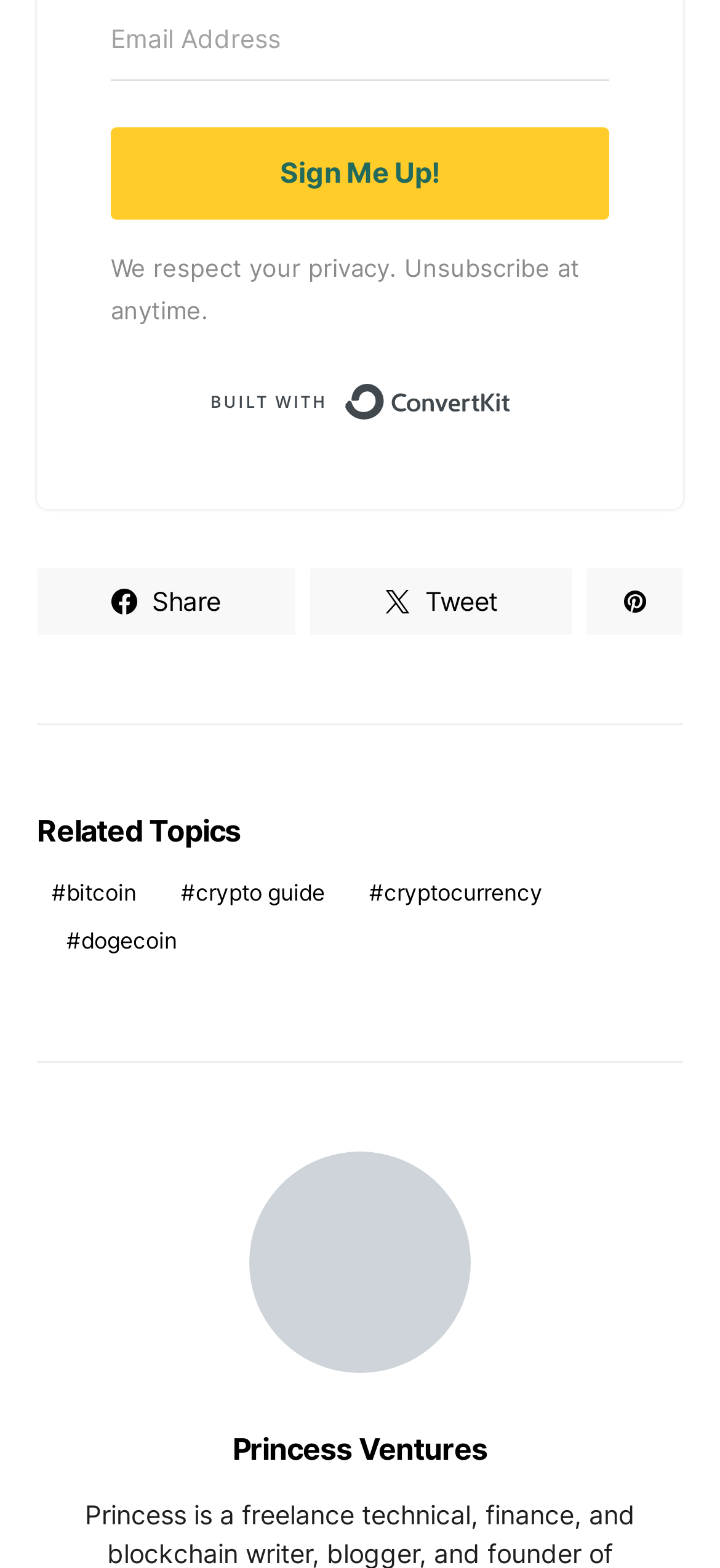Can you specify the bounding box coordinates for the region that should be clicked to fulfill this instruction: "Sign up".

[0.154, 0.081, 0.846, 0.14]